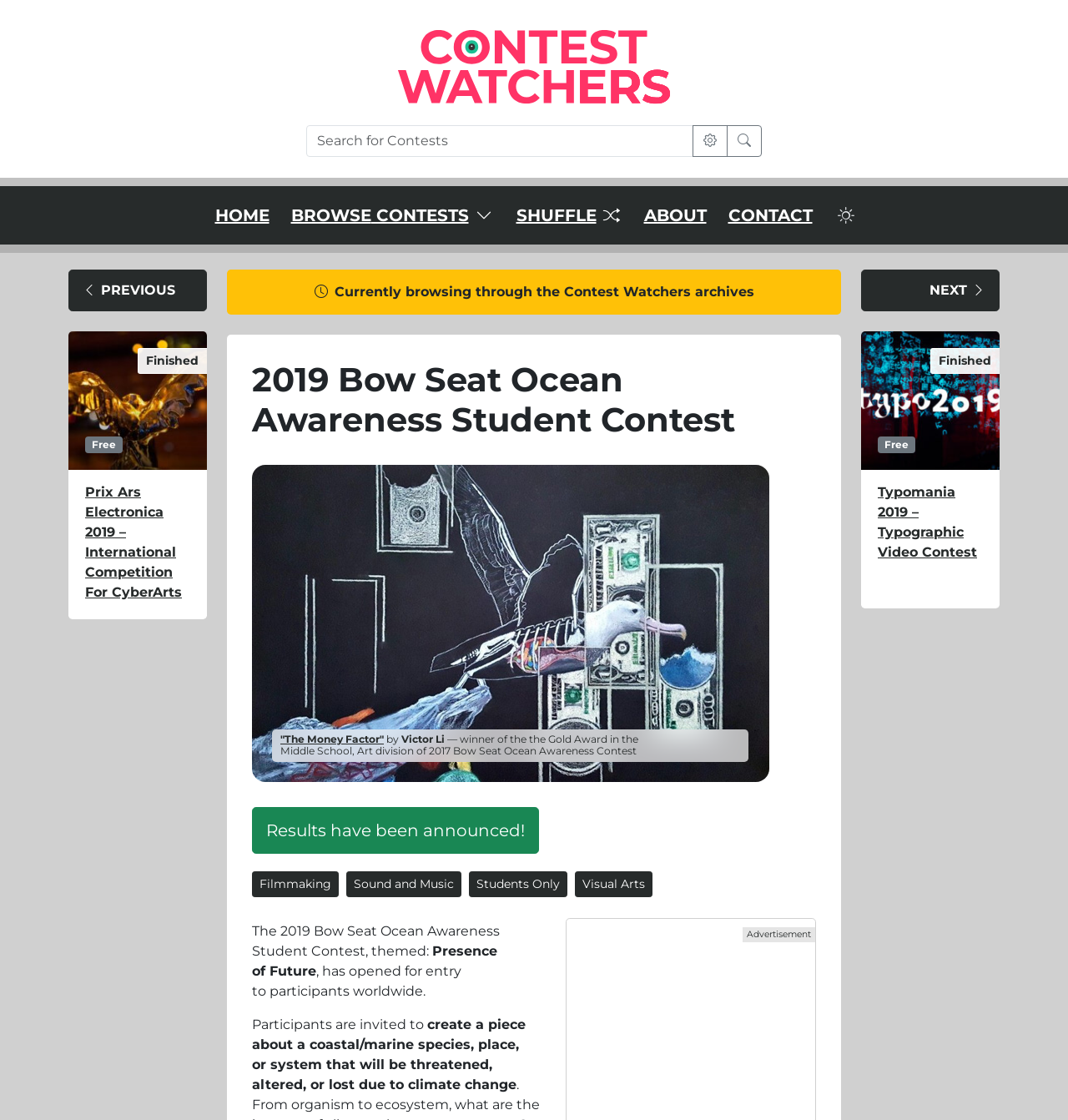What is the theme of the contest?
Please provide a detailed answer to the question.

I found the answer by reading the paragraph of text that describes the contest, which mentions that the theme is 'Presence of Future'.